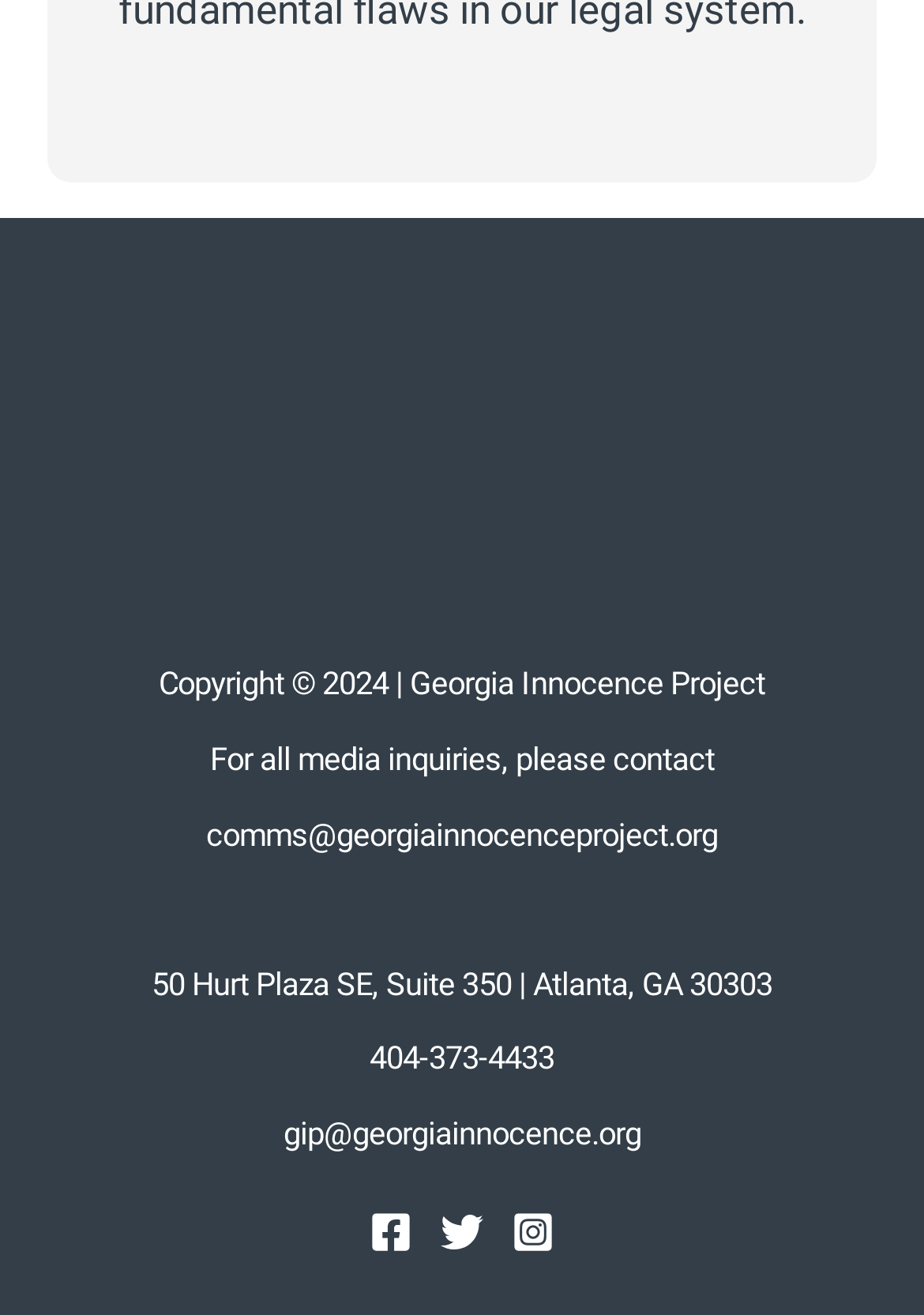Please find the bounding box coordinates in the format (top-left x, top-left y, bottom-right x, bottom-right y) for the given element description. Ensure the coordinates are floating point numbers between 0 and 1. Description: aria-label="Facebook"

[0.4, 0.92, 0.446, 0.953]